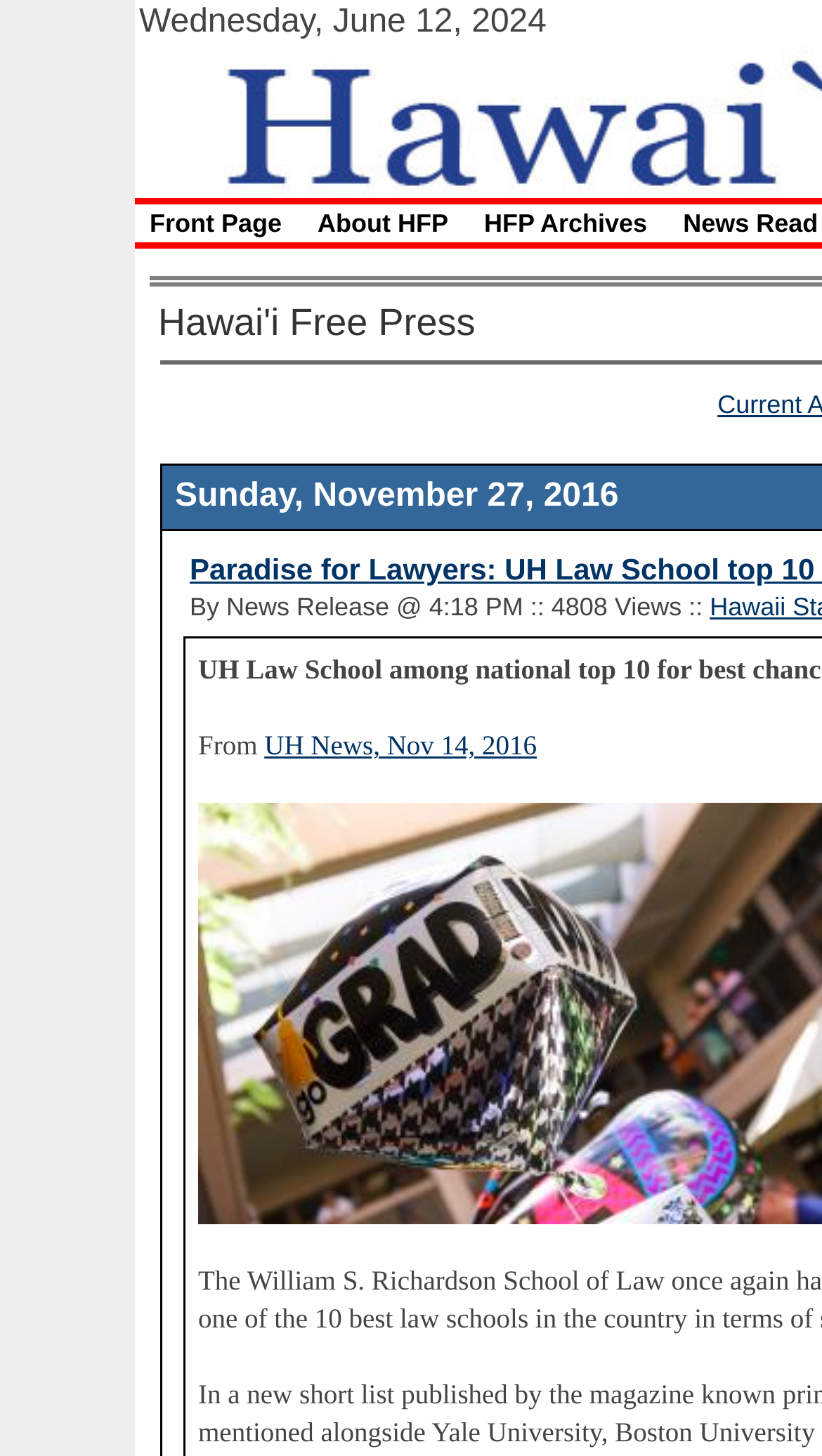Identify the bounding box coordinates of the HTML element based on this description: "See All".

None